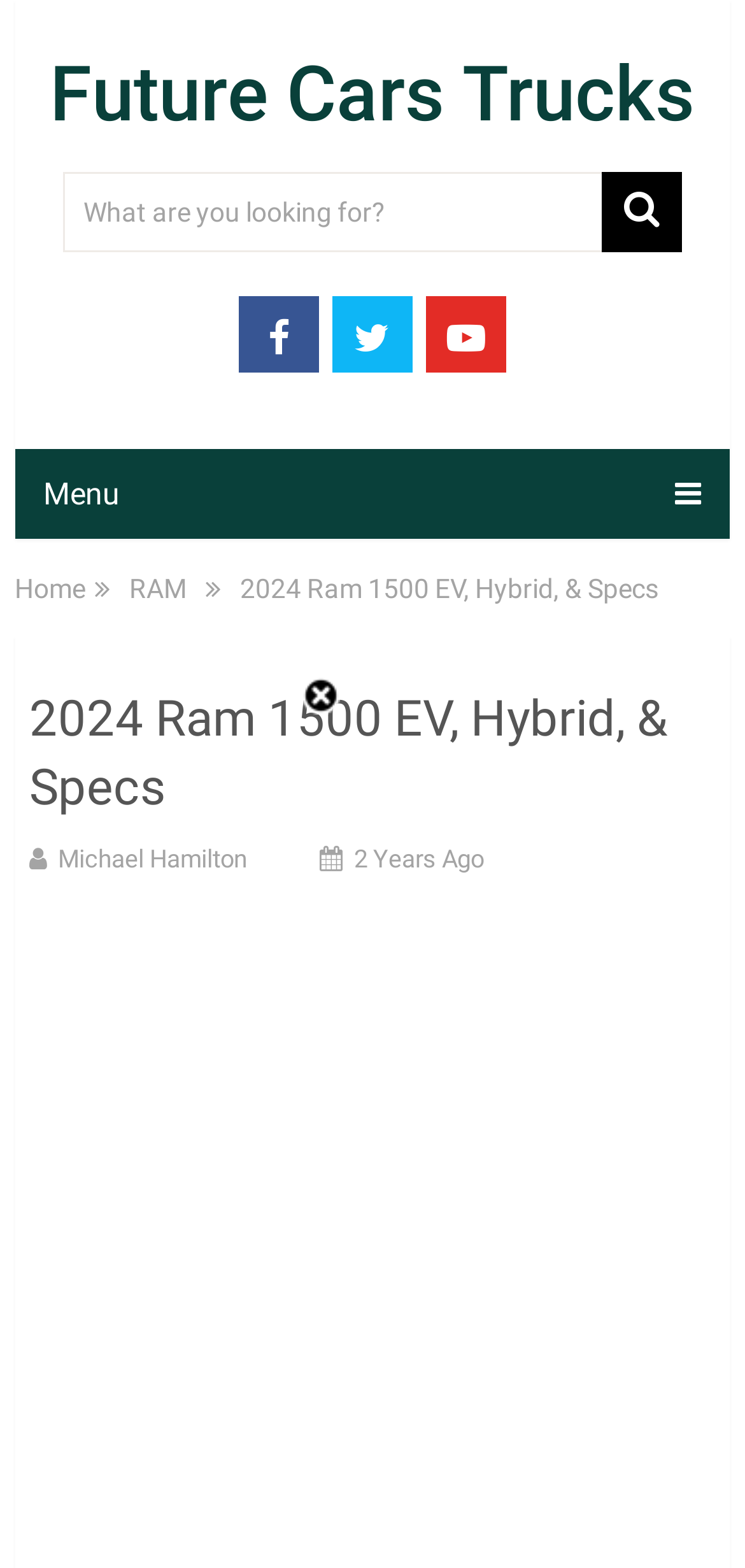Show the bounding box coordinates for the HTML element described as: "Future Cars Trucks".

[0.067, 0.032, 0.933, 0.089]